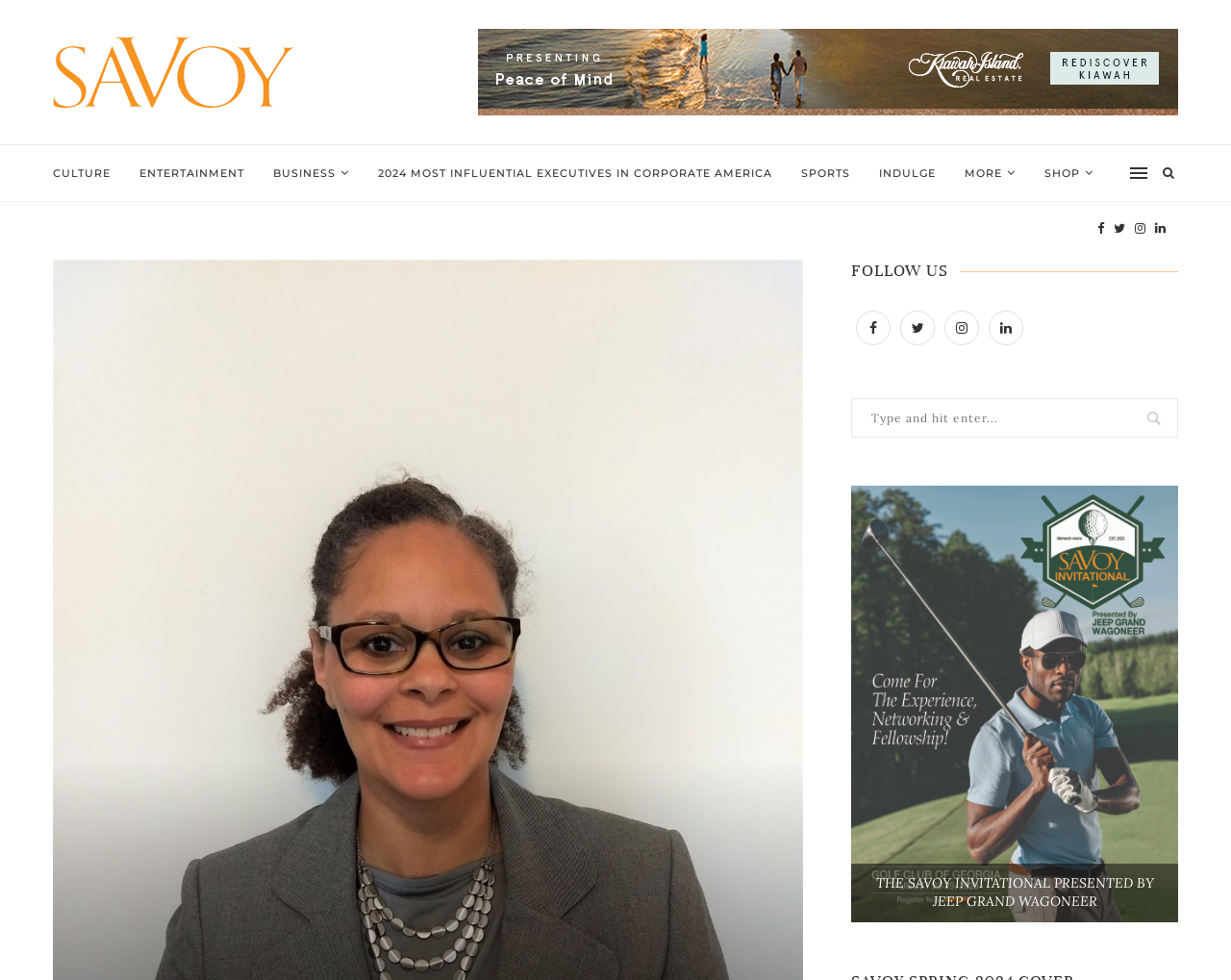Please provide a one-word or phrase answer to the question: 
How many links are there in the top navigation bar?

11